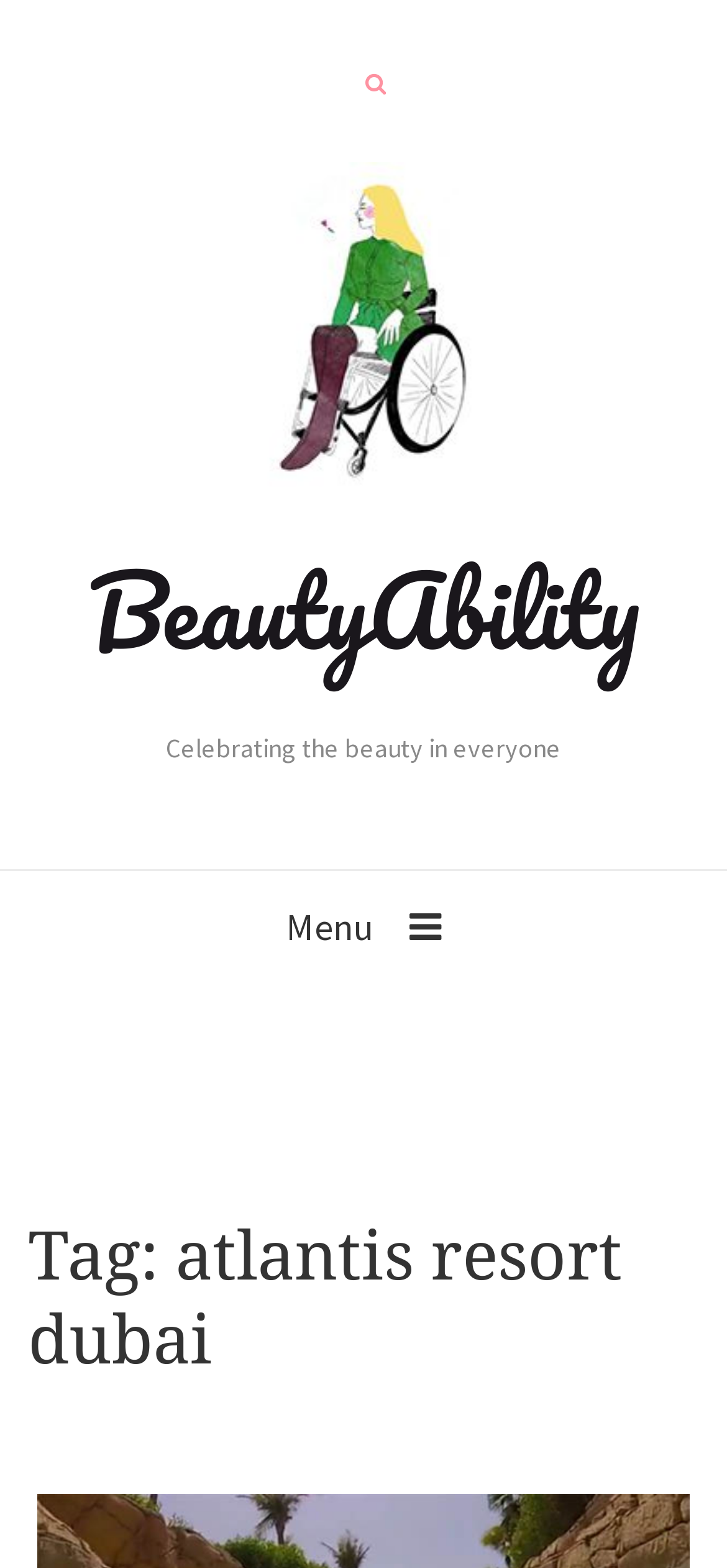Please find the main title text of this webpage.

Tag: atlantis resort dubai